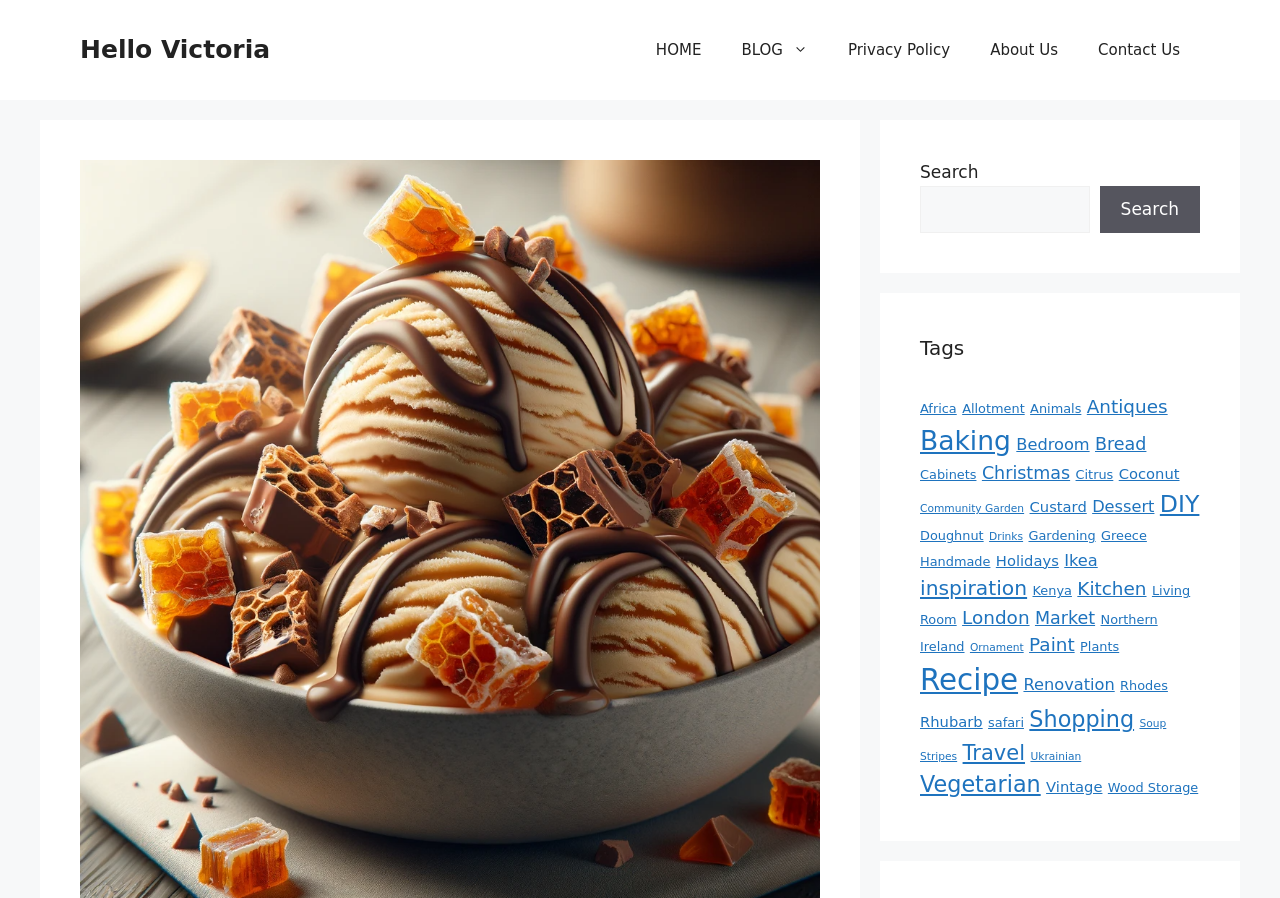Highlight the bounding box coordinates of the element that should be clicked to carry out the following instruction: "Read about DIY projects". The coordinates must be given as four float numbers ranging from 0 to 1, i.e., [left, top, right, bottom].

[0.906, 0.546, 0.937, 0.577]